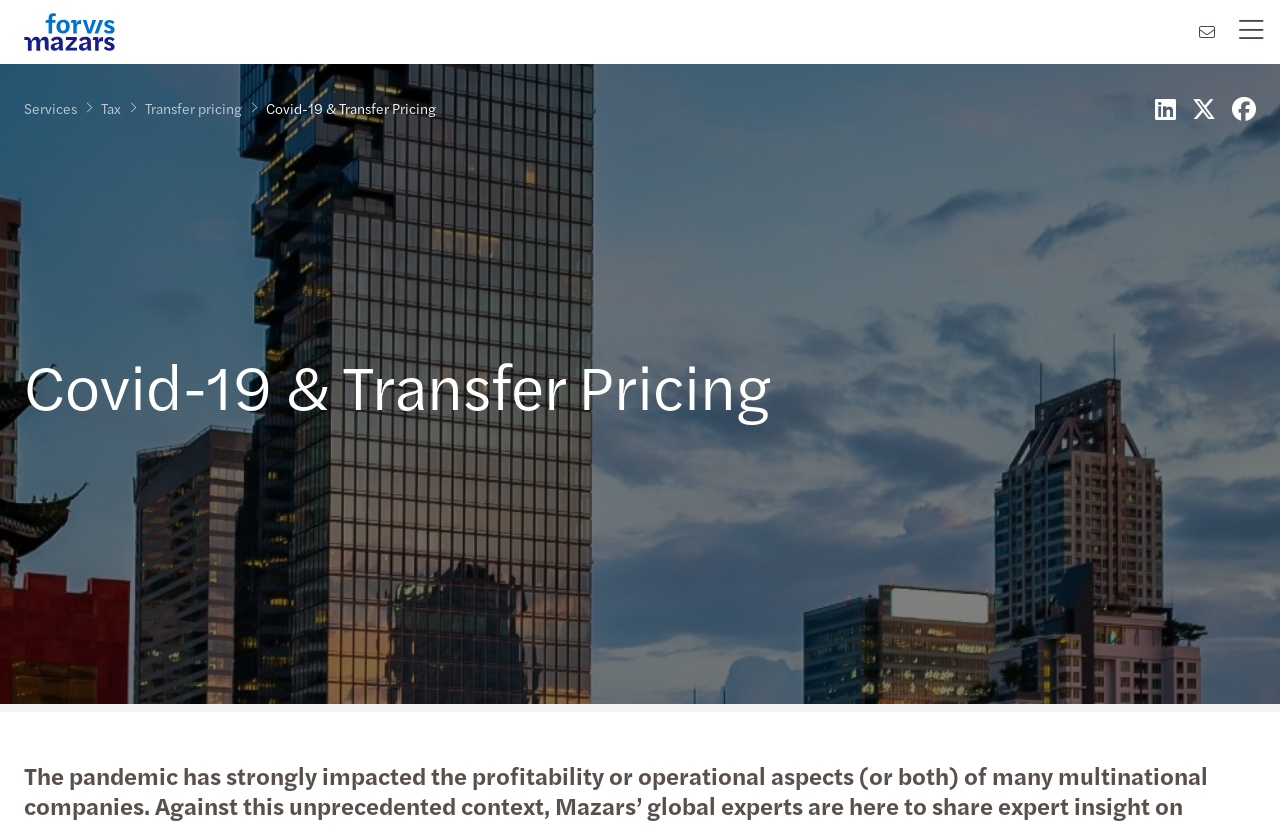Provide the bounding box coordinates for the UI element described in this sentence: "parent_node: Search aria-label="Close"". The coordinates should be four float values between 0 and 1, i.e., [left, top, right, bottom].

[0.9, 0.004, 0.934, 0.056]